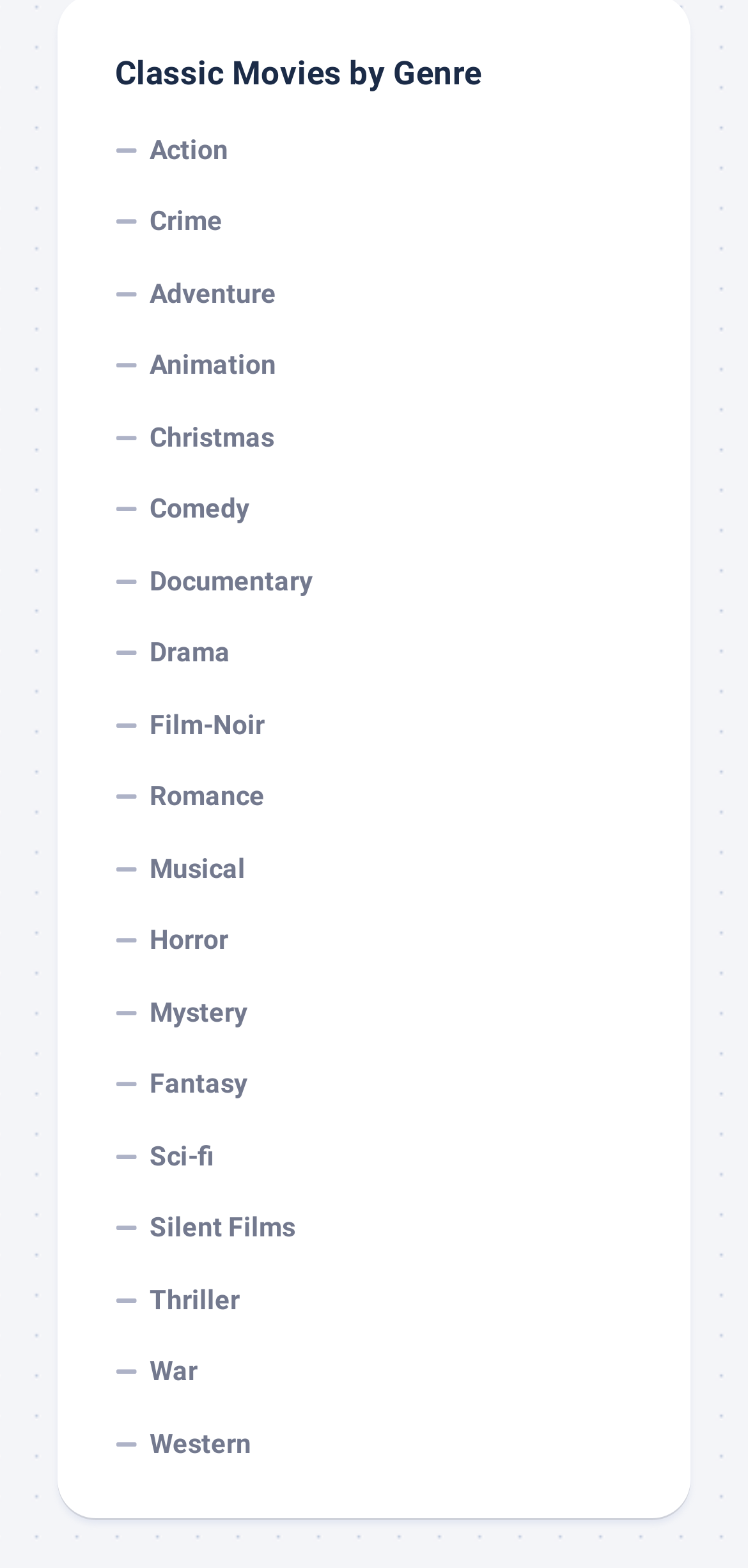What is the first movie genre listed?
Using the information from the image, give a concise answer in one word or a short phrase.

Action